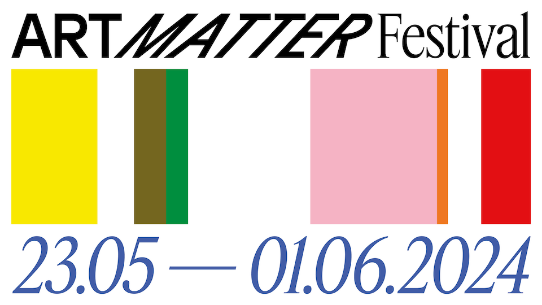Detail every significant feature and component of the image.

The image features the promotional logo for the **ARTMATTER Festival**, showcasing a vibrant and colorful design. The upper portion displays the festival's name, "ARTMATTER," where the word "ART" is highlighted in bold black font, contrasting with the stylish cursive lettering of "MATTER" and "Festival." Below the title, a series of colored rectangles in bold, bright hues—yellow, brown, green, pink, orange, and red—create a visually appealing arrangement that adds to the artistic theme of the event.

At the bottom, the dates of the festival are prominently displayed, reading "23.05 — 01.06.2024," indicating a week-long celebration of art and creativity. The overall aesthetic of the image conveys a modern, dynamic approach to arts festivals, inviting attendees to engage with various artistic expressions.